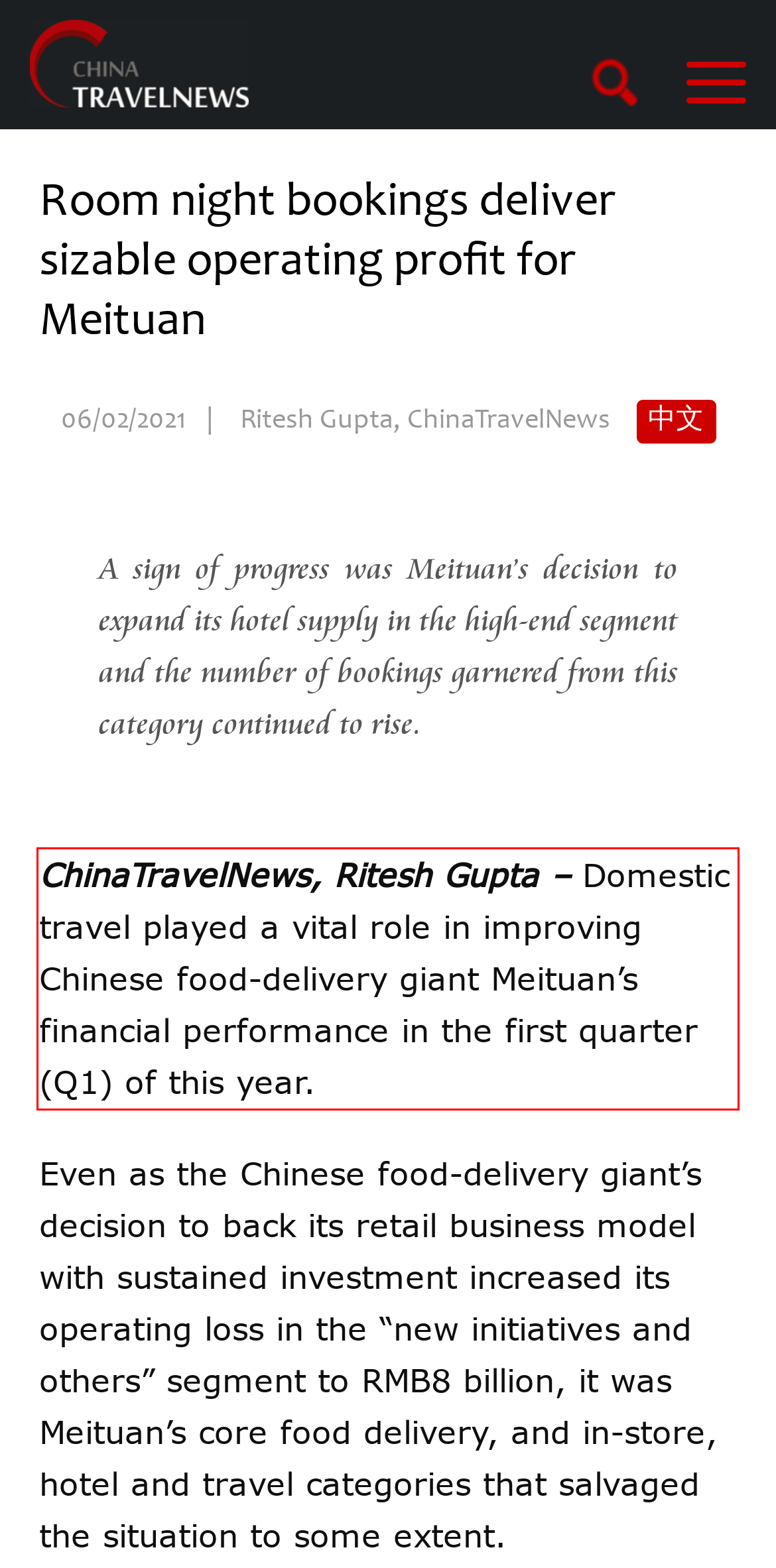You have a screenshot of a webpage with a UI element highlighted by a red bounding box. Use OCR to obtain the text within this highlighted area.

ChinaTravelNews, Ritesh Gupta – Domestic travel played a vital role in improving Chinese food-delivery giant Meituan’s financial performance in the first quarter (Q1) of this year.